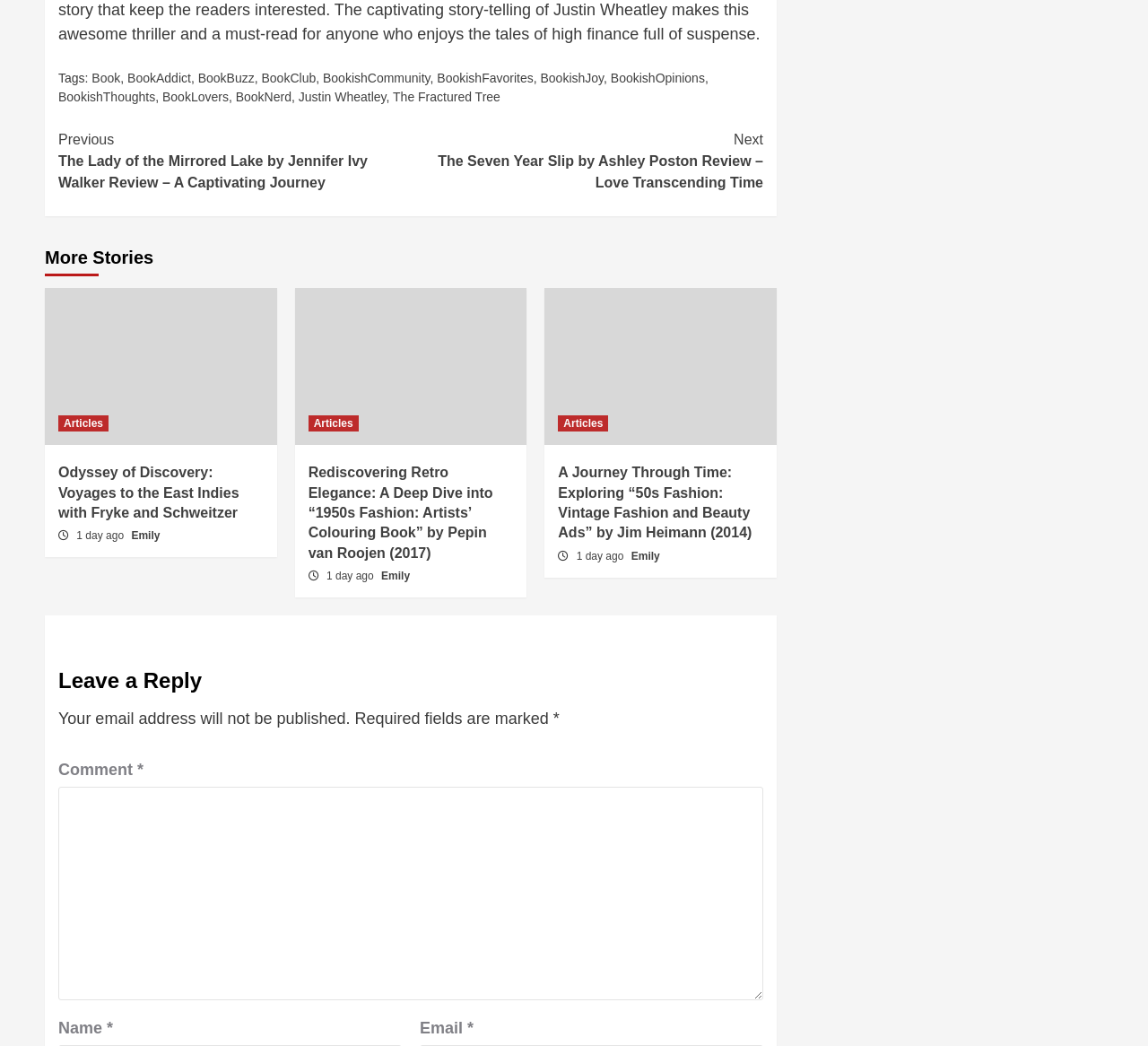Answer the question below with a single word or a brief phrase: 
What is the author of the article 'Rediscovering Retro Elegance: A Deep Dive into “1950s Fashion: Artists’ Colouring Book” by Pepin van Roojen (2017)'?

Emily